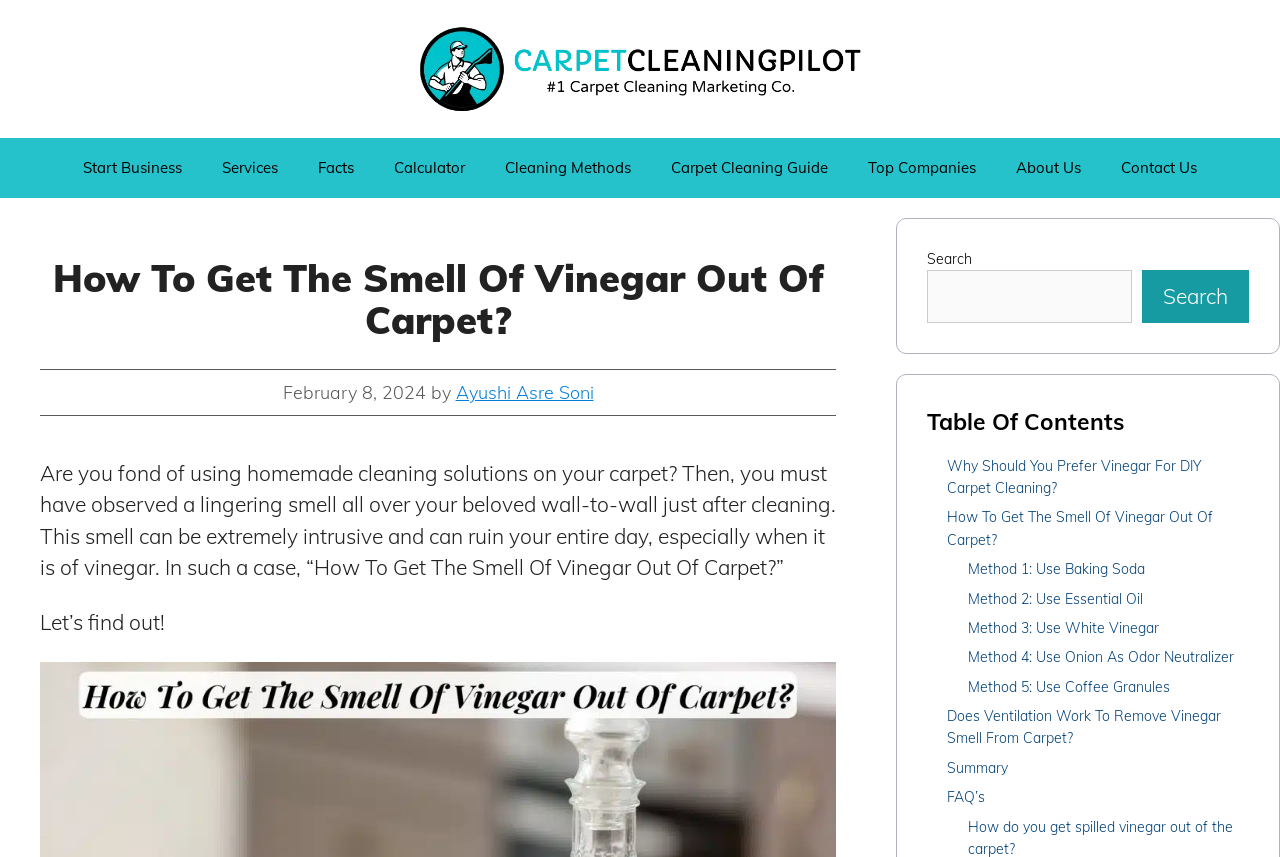Answer this question in one word or a short phrase: What is the name of the author of the article?

Ayushi Asre Soni